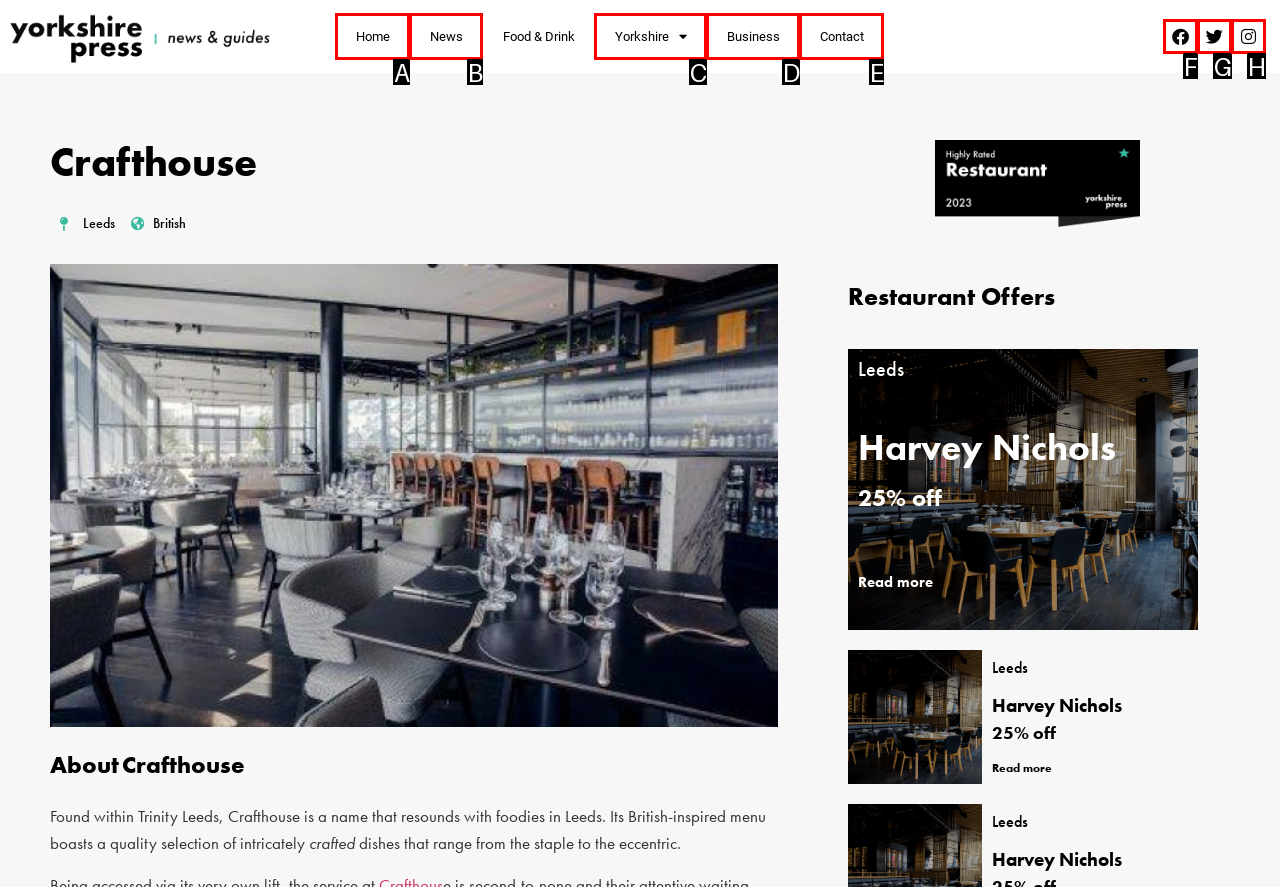Find the option that aligns with: April 2024
Provide the letter of the corresponding option.

None